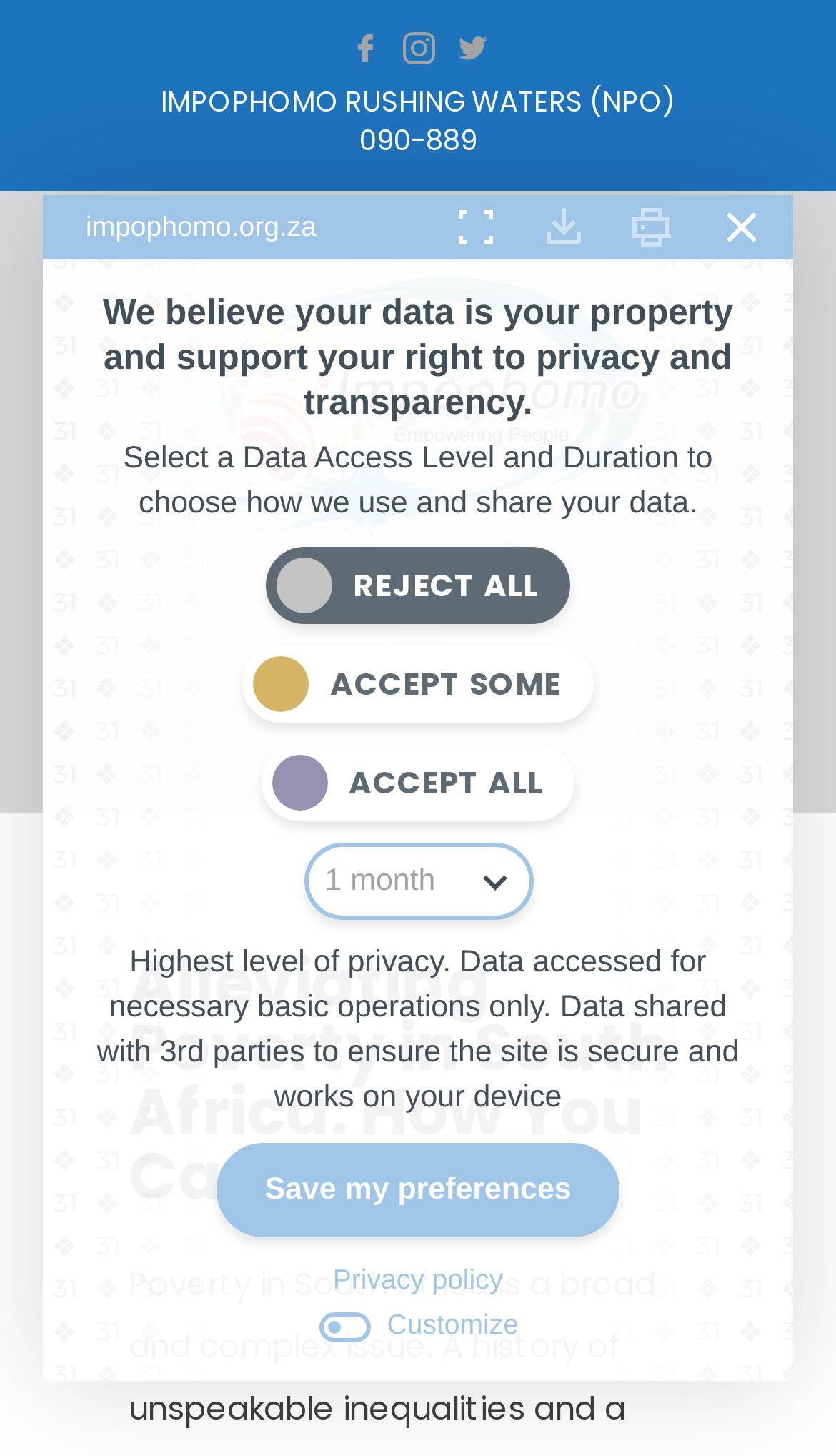Using the elements shown in the image, answer the question comprehensively: What is the highest level of privacy?

I found the answer by looking at the text associated with the 'Highest level of privacy' option, which is 'Data accessed for necessary basic operations only. Data shared with 3rd parties to ensure the site is secure and works on your device'.